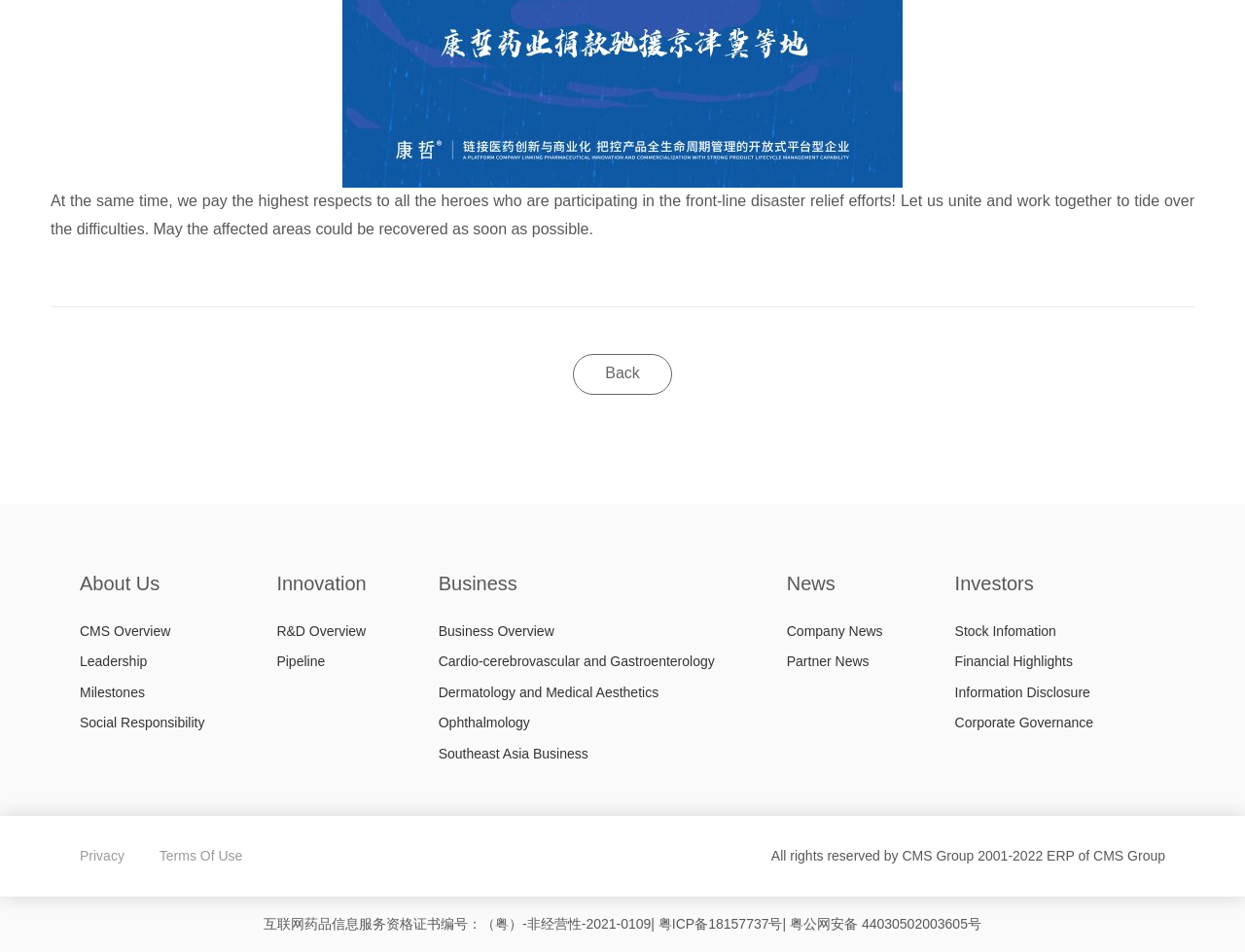Predict the bounding box coordinates of the UI element that matches this description: "Milestones". The coordinates should be in the format [left, top, right, bottom] with each value between 0 and 1.

[0.064, 0.712, 0.197, 0.744]